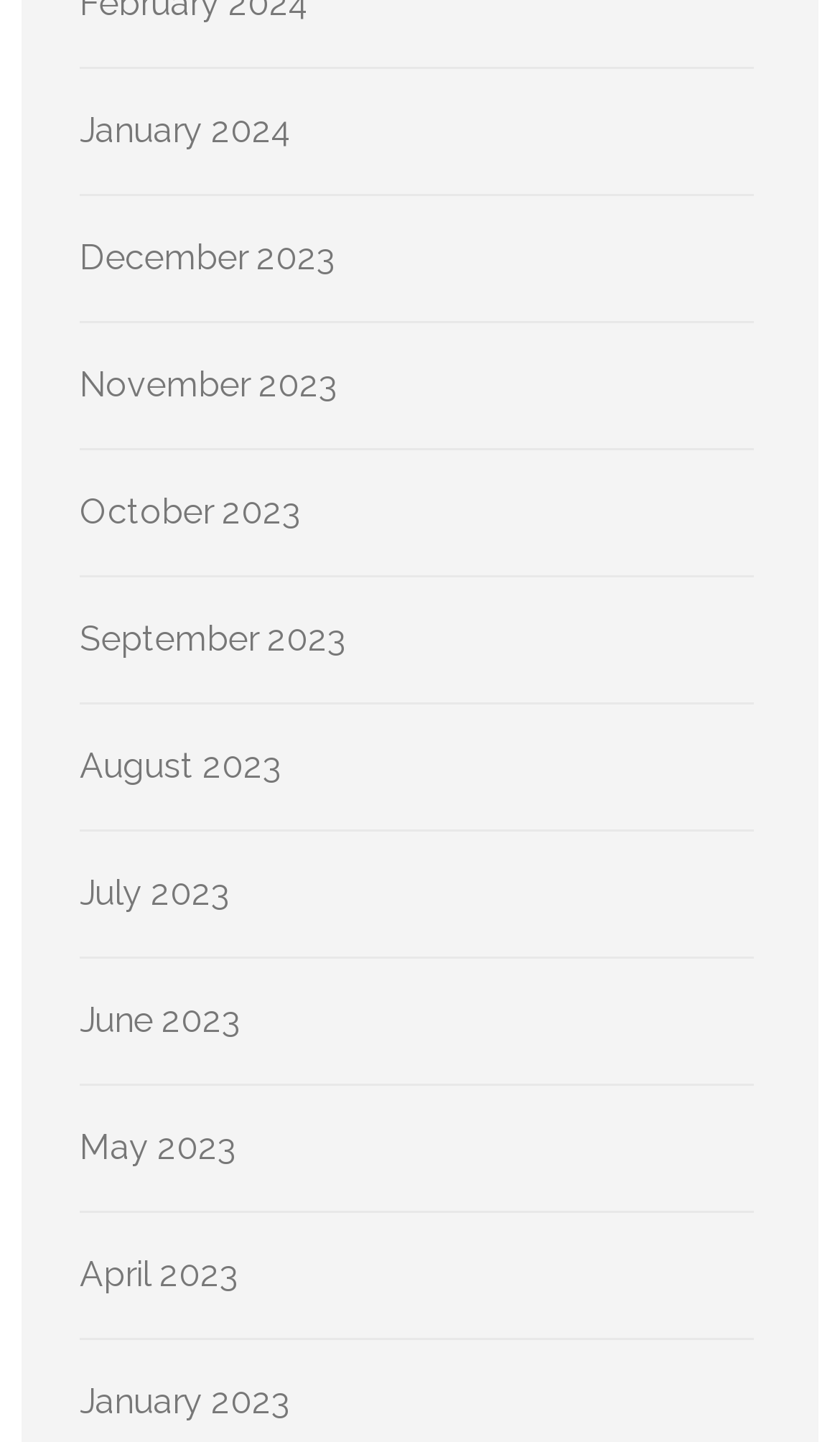Please determine the bounding box coordinates of the element's region to click for the following instruction: "Go to December 2023".

[0.095, 0.164, 0.4, 0.193]